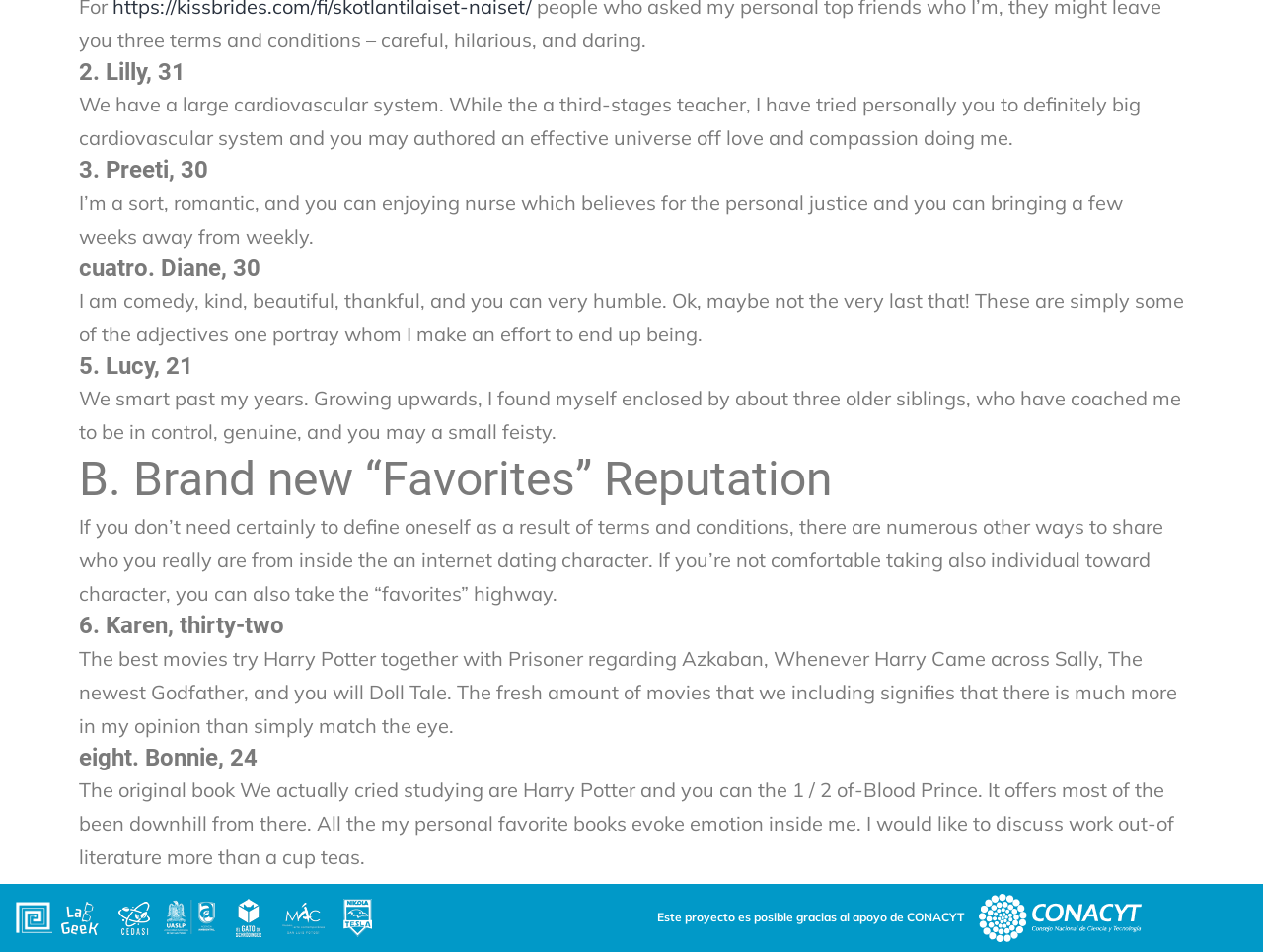Find the bounding box coordinates of the clickable element required to execute the following instruction: "View profile of Lilly, 31". Provide the coordinates as four float numbers between 0 and 1, i.e., [left, top, right, bottom].

[0.062, 0.06, 0.938, 0.093]